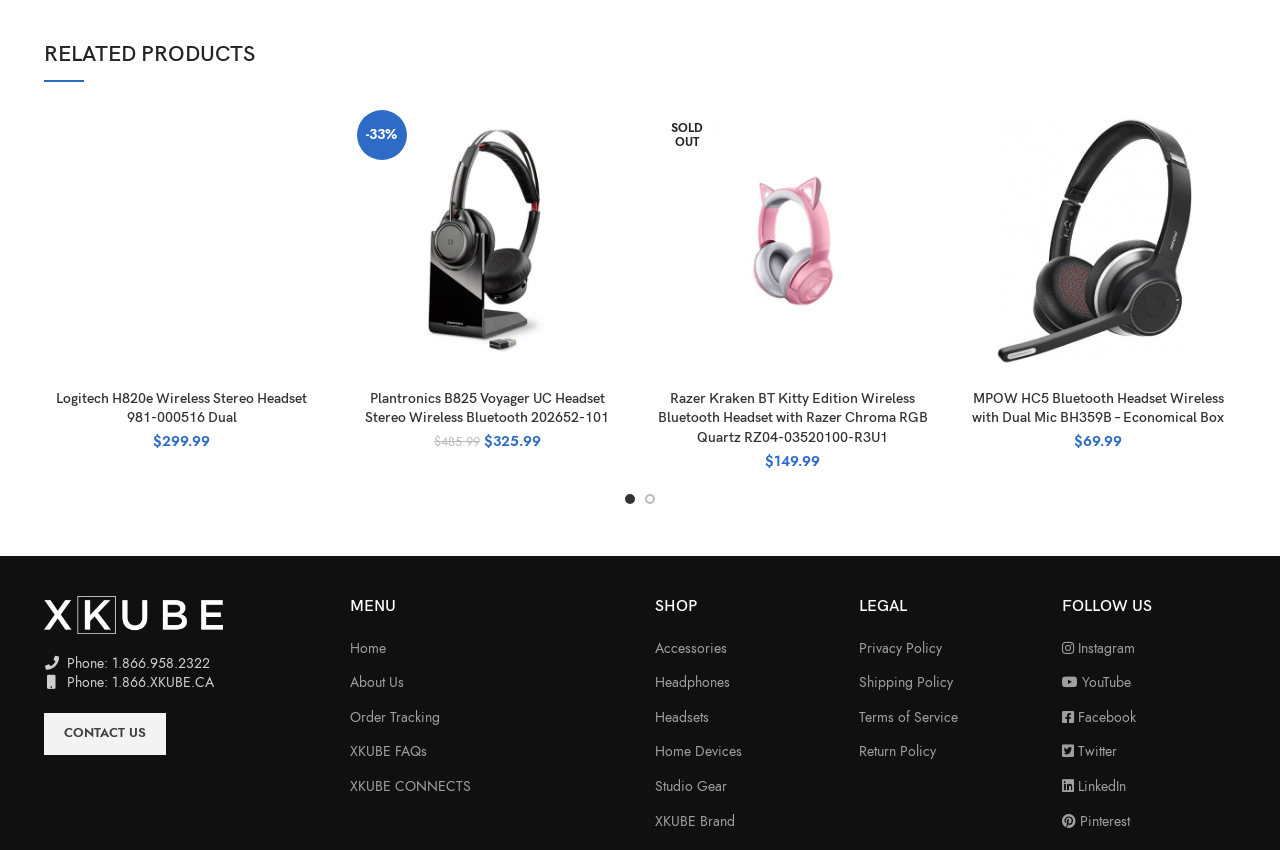What is the phone number to contact the company?
Look at the image and answer the question with a single word or phrase.

1.866.958.2322